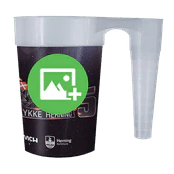Provide a rich and detailed narrative of the image.

The image features a uniquely designed cup with a transparent spout, positioned on the left side. The cup's body is adorned with colorful branding and graphics, showcasing an intricate design that suggests it's tailored for a specific event or promotion. The base of the cup is dark, which contrasts with the vibrant colors and logos displayed on the outer surface. 

In the foreground, a green circular icon is overlaid, featuring a plus sign inside a square, which may imply functionality for adding images or additional content related to the cup's design. The cup appears to serve a dual purpose—function as a drink container while also highlighting bespoke branding. This design suggests that it is optimally used in settings like bars or events, where customized promotional branding can enhance customer engagement. 

Overall, this image captures a modern, stylish branding solution that may appeal to businesses looking to create a memorable experience for their patrons.